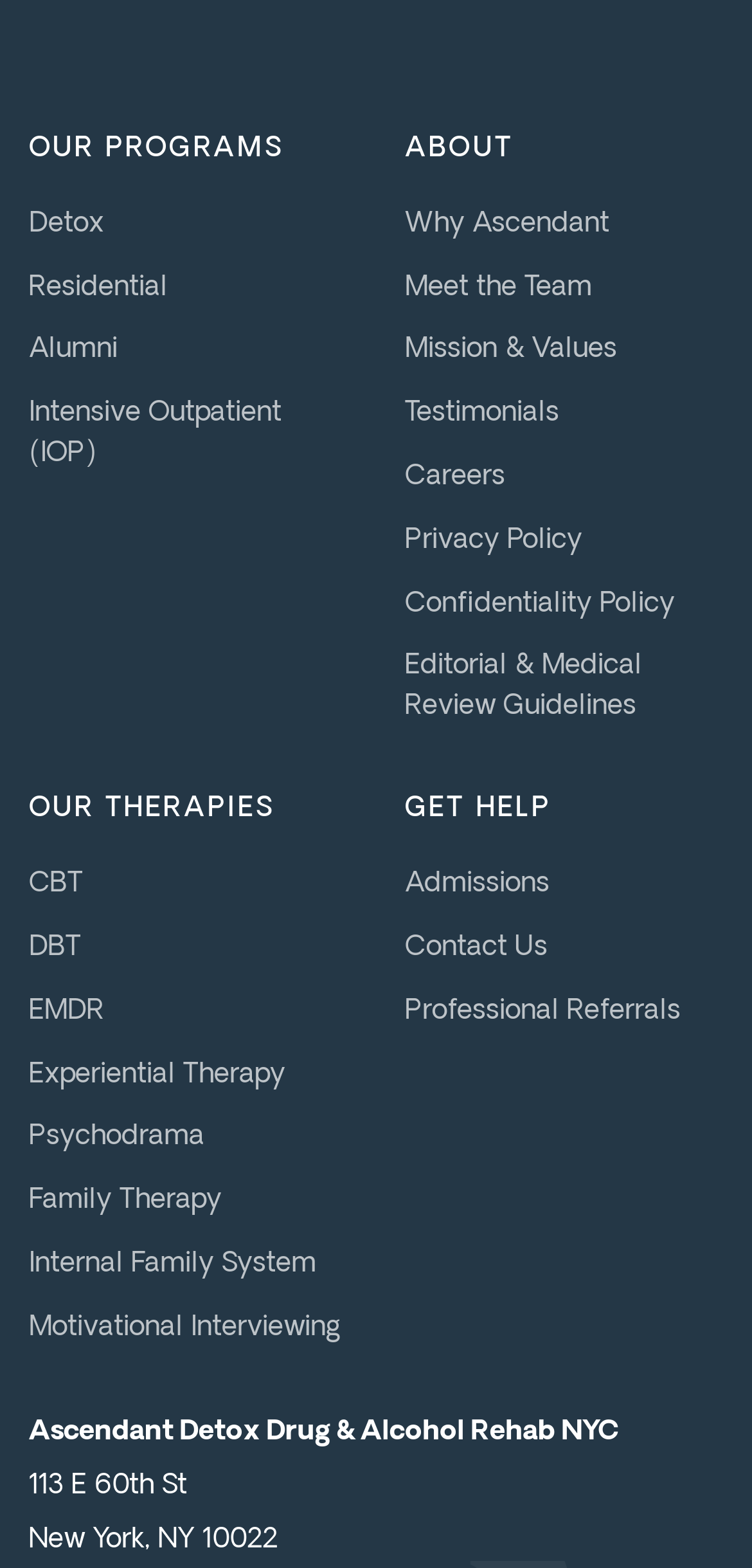Please identify the bounding box coordinates of the clickable region that I should interact with to perform the following instruction: "Click on Detox program". The coordinates should be expressed as four float numbers between 0 and 1, i.e., [left, top, right, bottom].

[0.038, 0.134, 0.138, 0.152]